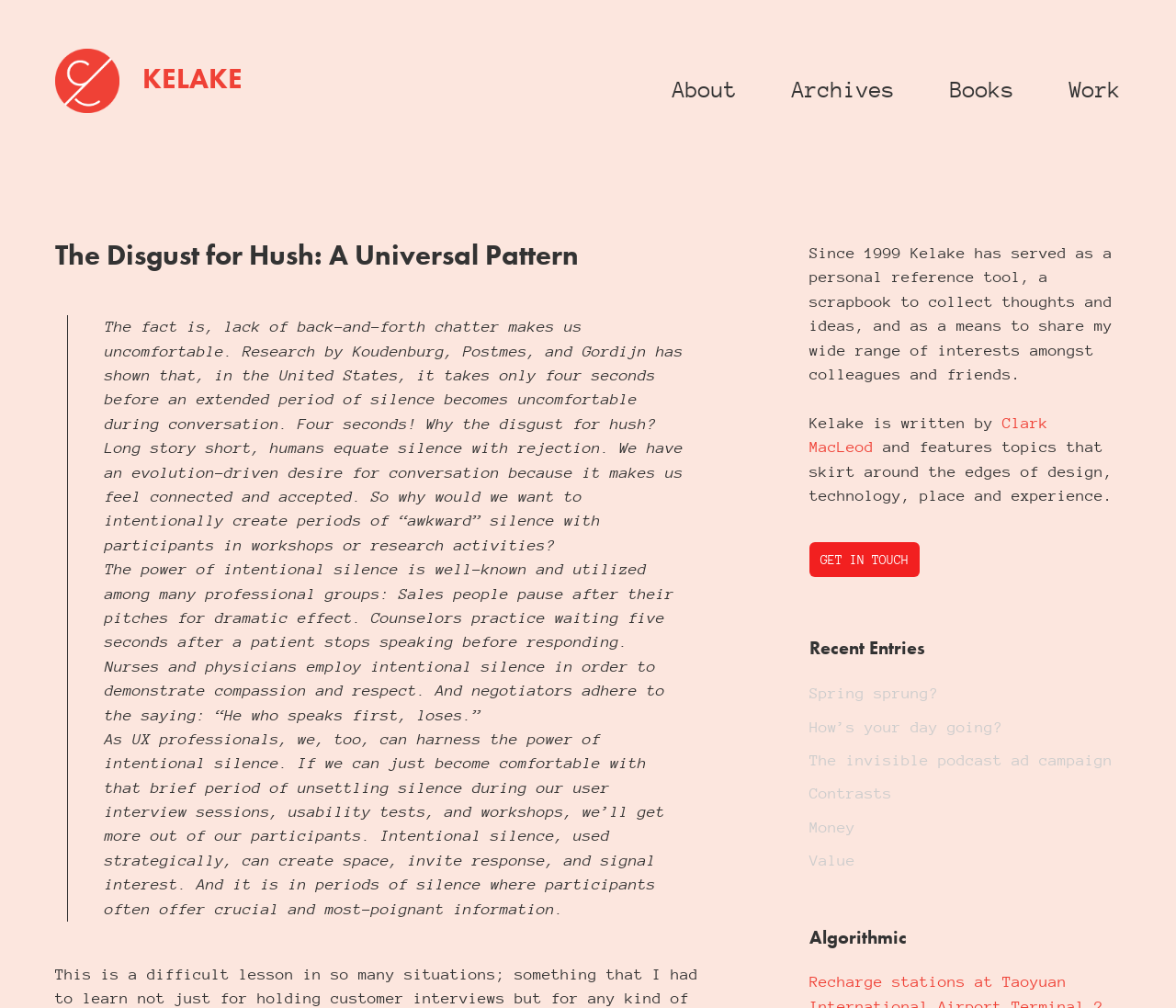Please specify the bounding box coordinates of the region to click in order to perform the following instruction: "Click on the 'Books' link".

[0.808, 0.077, 0.862, 0.111]